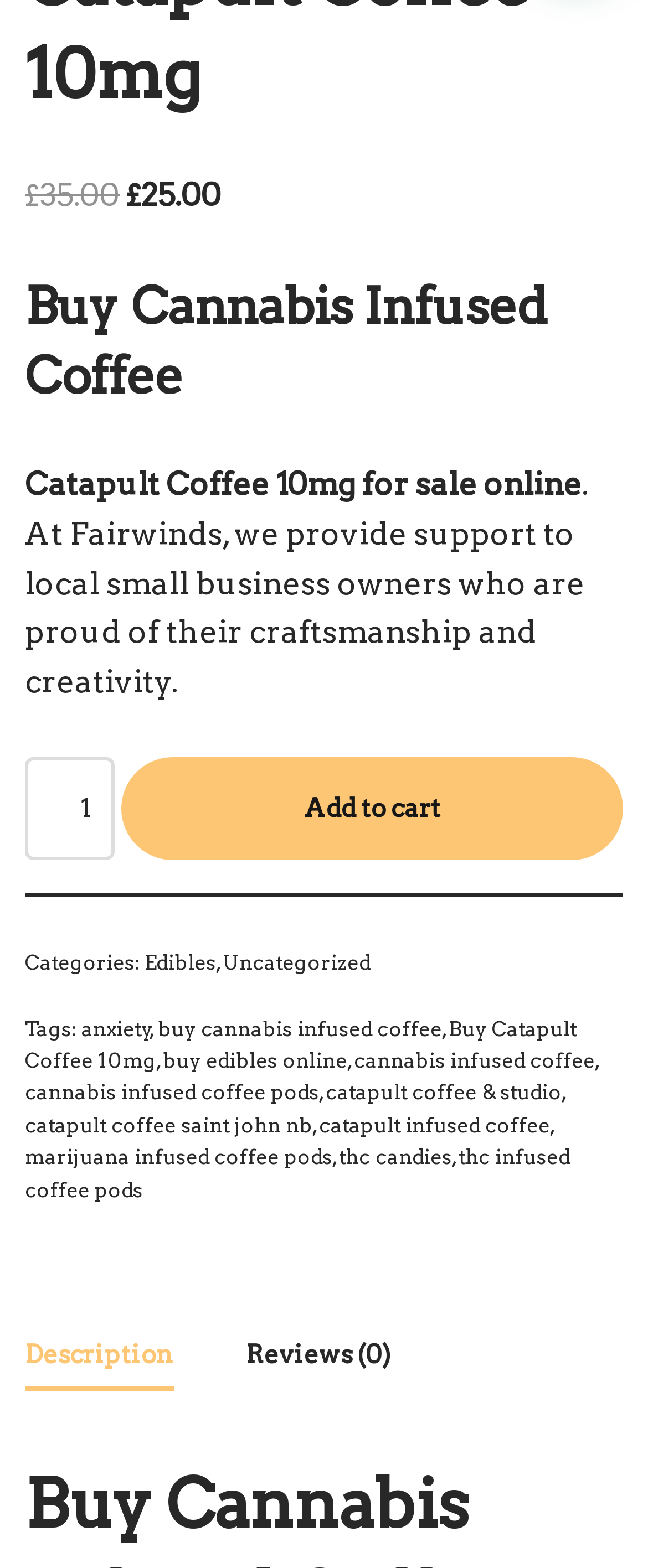Find and specify the bounding box coordinates that correspond to the clickable region for the instruction: "Click the 'Edibles' link".

[0.223, 0.606, 0.333, 0.622]